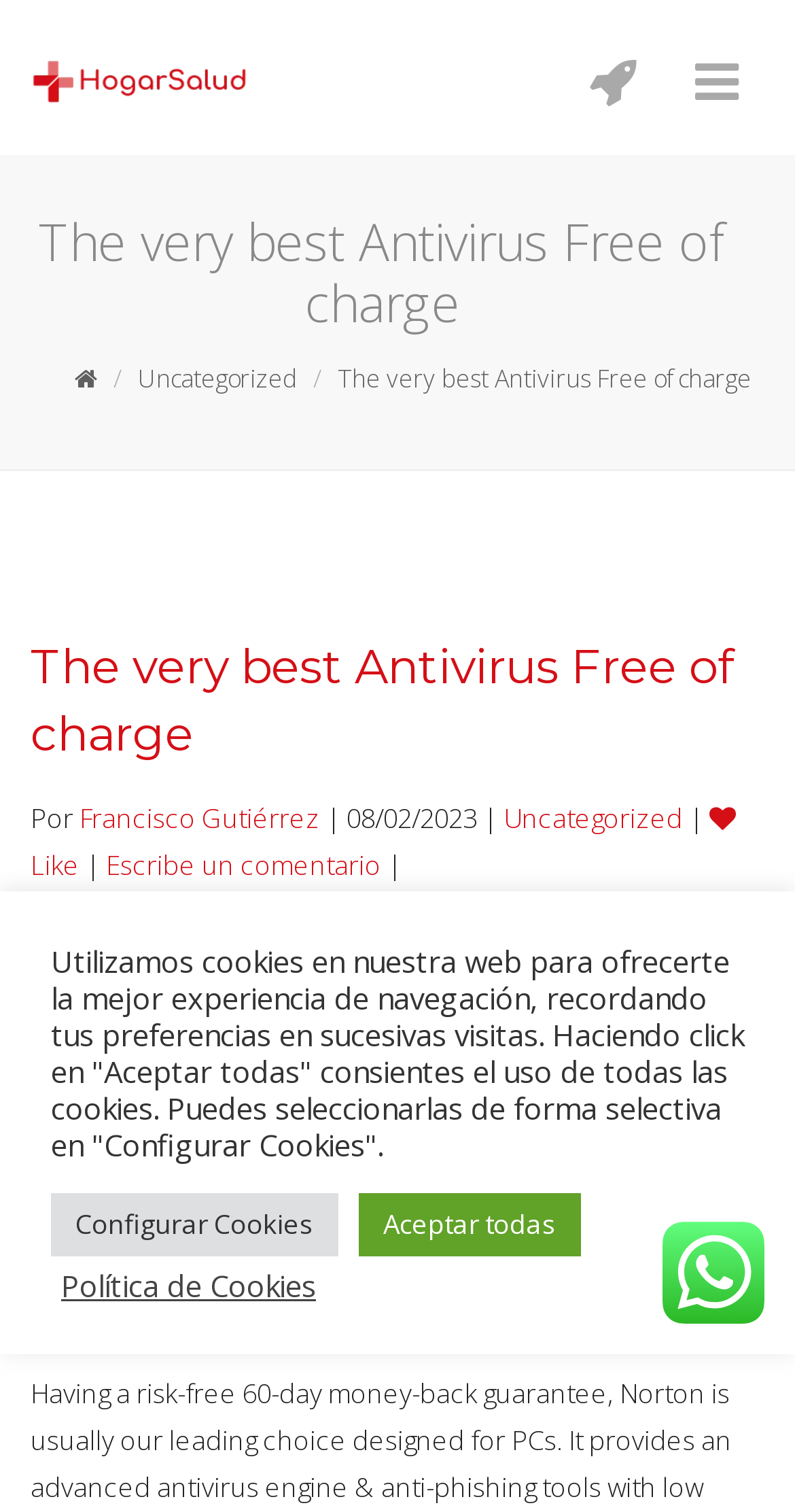From the webpage screenshot, identify the region described by Política de Cookies. Provide the bounding box coordinates as (top-left x, top-left y, bottom-right x, bottom-right y), with each value being a floating point number between 0 and 1.

[0.077, 0.838, 0.397, 0.862]